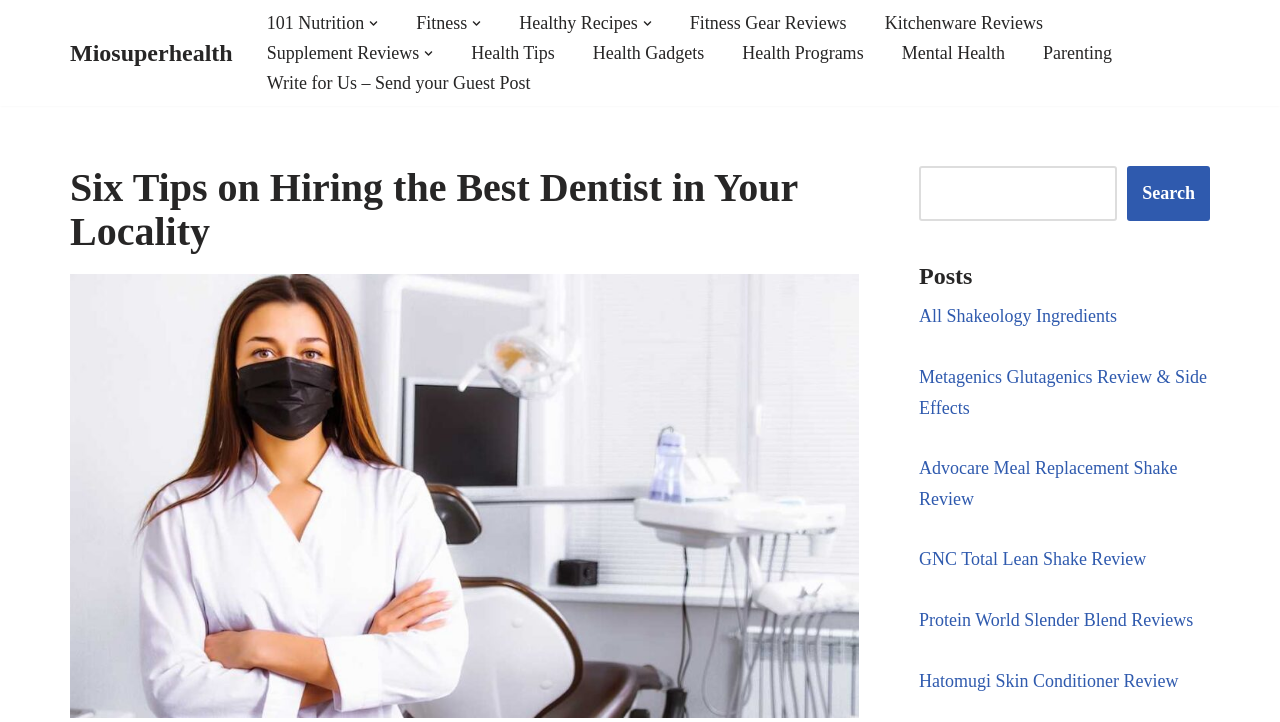What is the purpose of the button with the Dropdown image?
Refer to the image and give a detailed response to the question.

I noticed that each menu item in the Primary Menu has a corresponding button element with an image element containing the text 'Dropdown'. These buttons are likely used to open submenus for each menu item. For example, the button with ID 759 is associated with the menu item '101 Nutrition' and has a pressed state of false, indicating that it can be clicked to open a submenu.